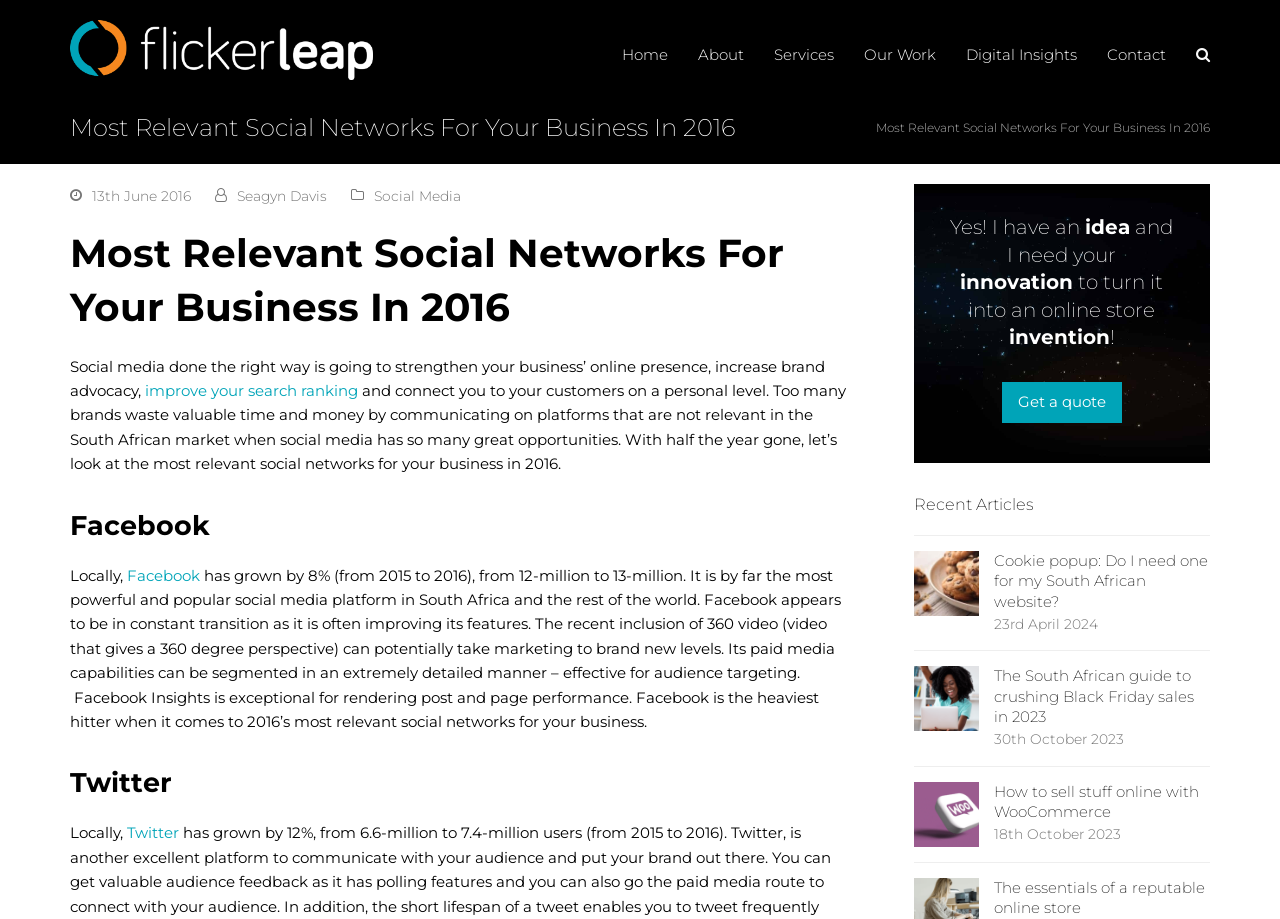Use a single word or phrase to answer the question:
What is the purpose of Facebook Insights?

Rendering post and page performance